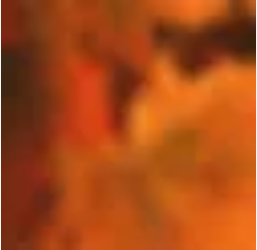From the image, can you give a detailed response to the question below:
What is the purpose of the image?

The image serves as a significant reminder of a loved one's enduring influence and the bond shared, enhancing the overall tribute and providing a poignant and emotionally charged moment.